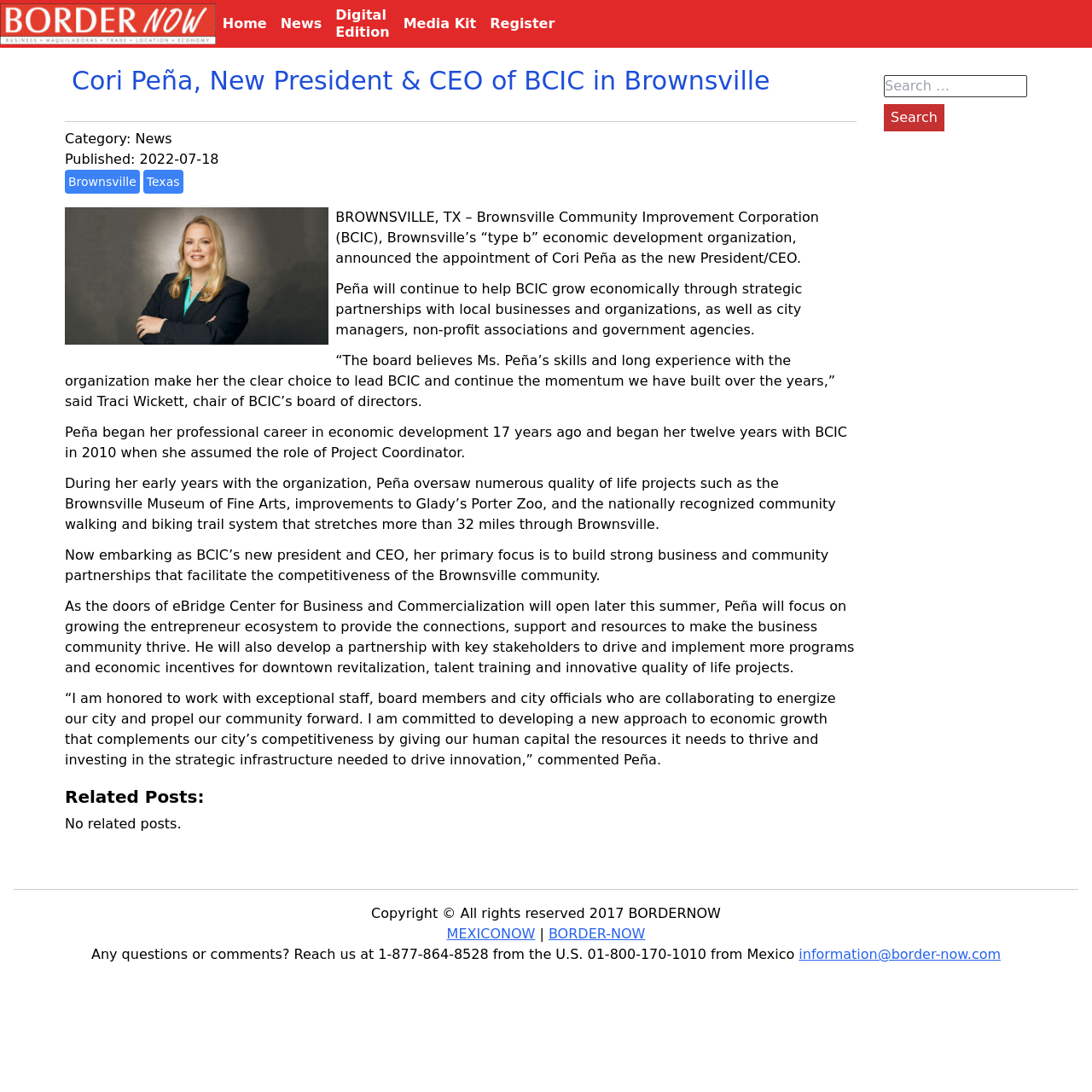Who is the new President and CEO of BCIC?
From the details in the image, provide a complete and detailed answer to the question.

I found the answer by reading the main heading of the webpage, which states 'Cori Peña, New President & CEO of BCIC in Brownsville'. This indicates that Cori Peña is the new President and CEO of BCIC.